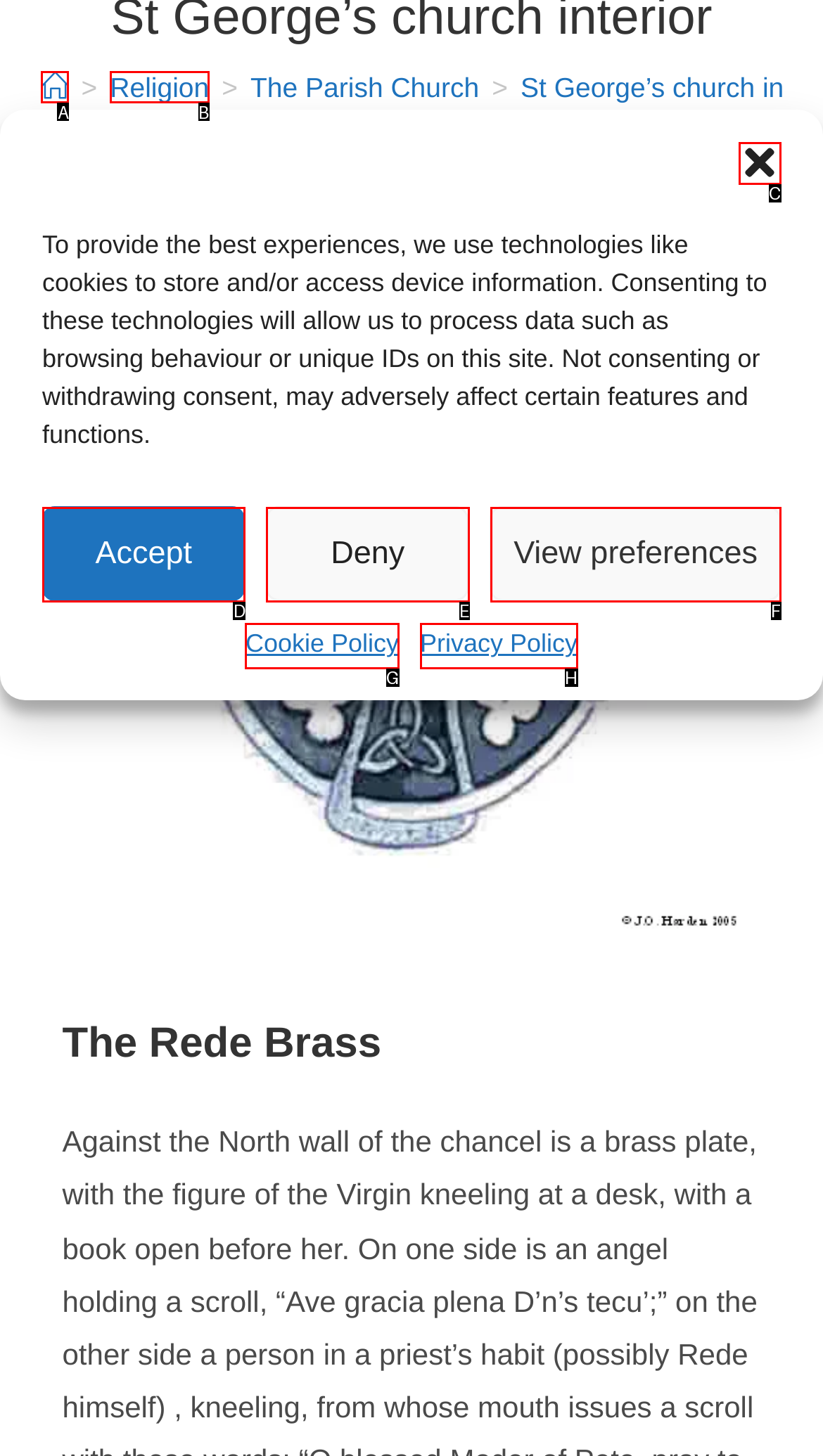Determine the UI element that matches the description: Cookie Policy
Answer with the letter from the given choices.

G